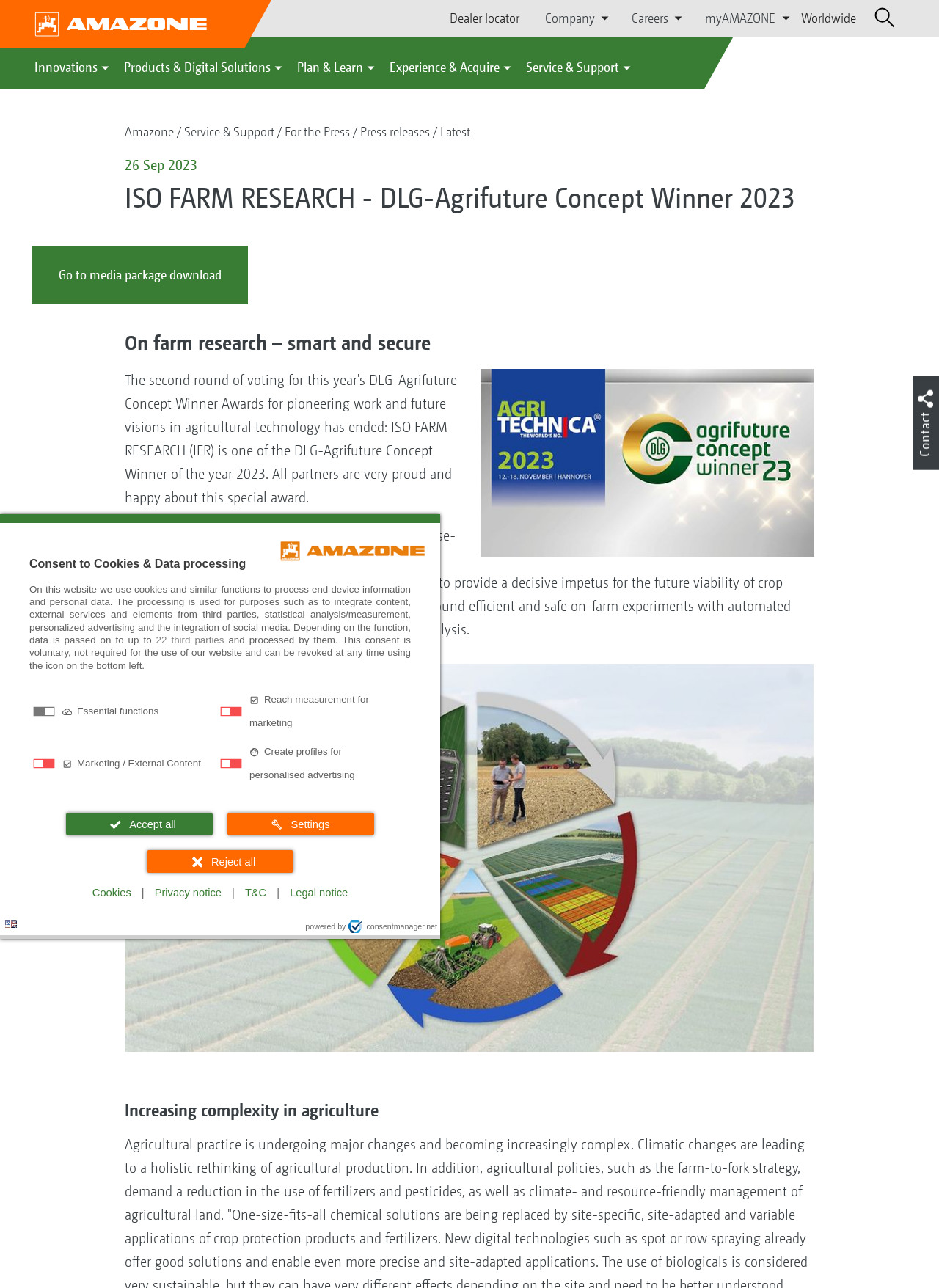Locate the bounding box coordinates of the UI element described by: "alt="Kilmac logo"". Provide the coordinates as four float numbers between 0 and 1, formatted as [left, top, right, bottom].

None